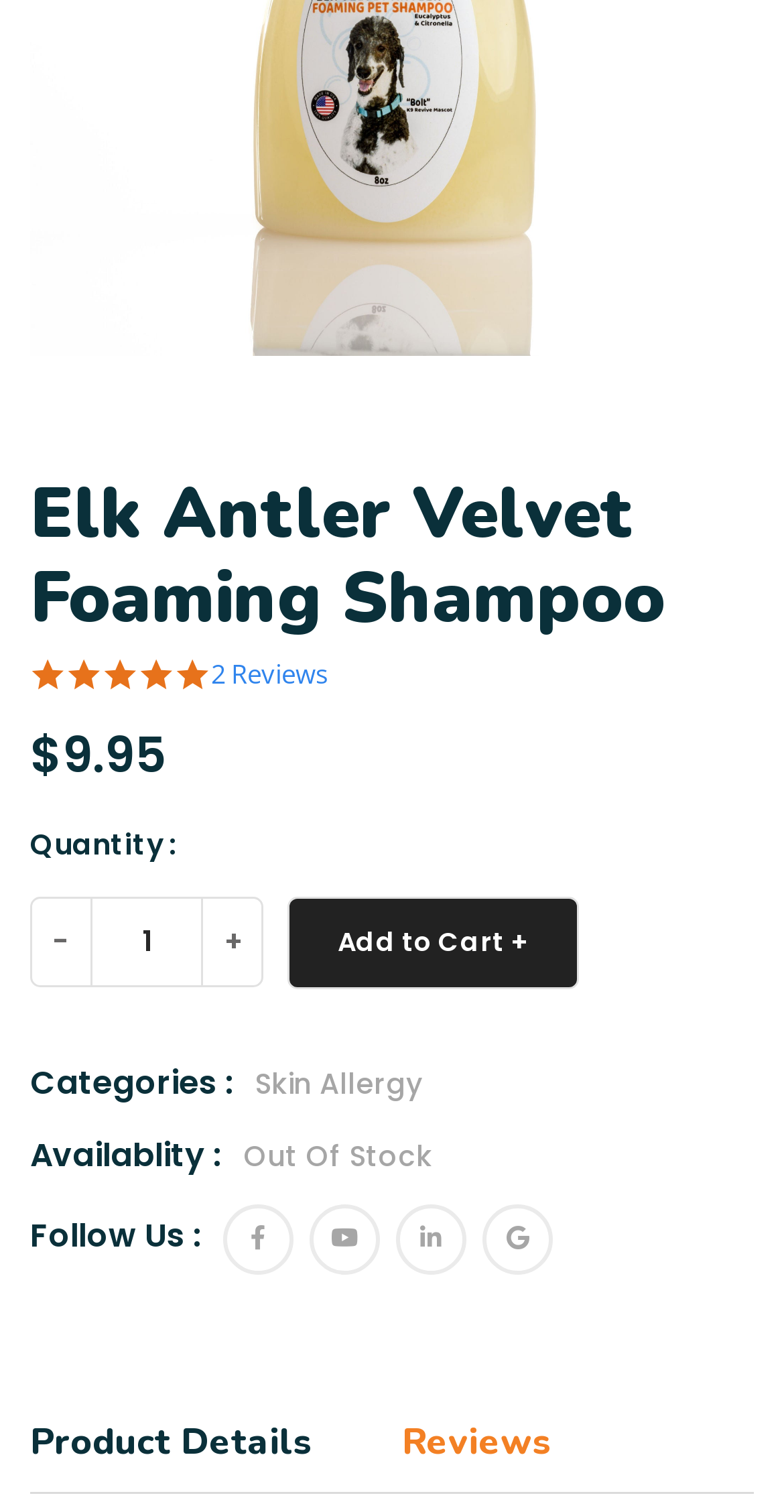Identify the bounding box of the UI element described as follows: "Company Email Directory". Provide the coordinates as four float numbers in the range of 0 to 1 [left, top, right, bottom].

None